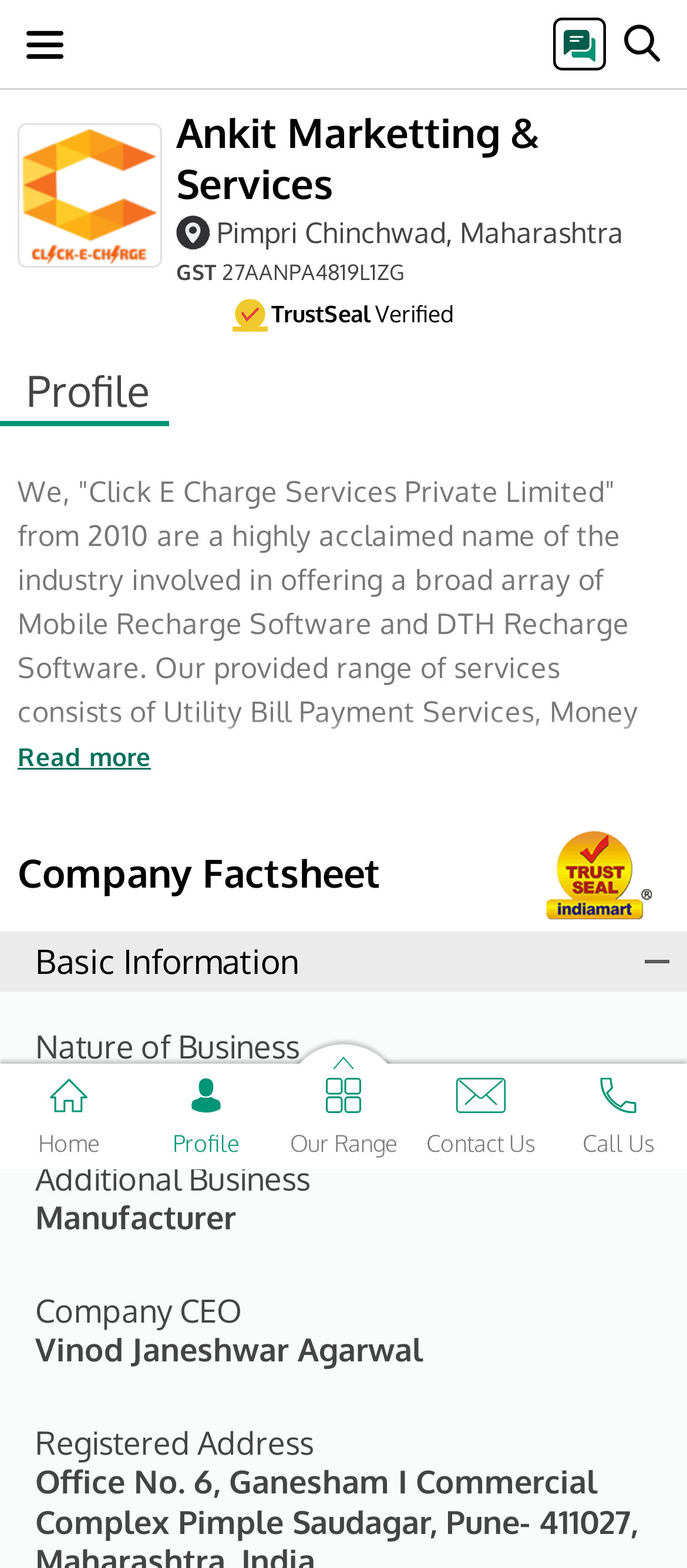Identify the bounding box coordinates for the UI element that matches this description: "parent_node: Company Factsheet".

[0.795, 0.53, 0.949, 0.591]